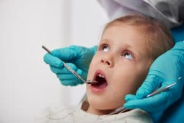Offer a detailed explanation of the image's components.

In a dental office setting, a young child sits in a dental chair with a mixture of curiosity and anxiety as a dental professional examines their mouth. The child, with wide eyes, looks up toward the dental team, who are clad in protective gear, including gloves and a dental bib. In the background, dental instruments are visible, creating a clinical atmosphere. This image encapsulates a moment commonly experienced by children during dental check-ups, emphasizing the importance of dental care and the need for regular visits to prevent issues such as cavities, particularly around Halloween when candy consumption increases. The scene serves as a reminder for parents to be mindful of their children's oral health amidst the festive indulgences.